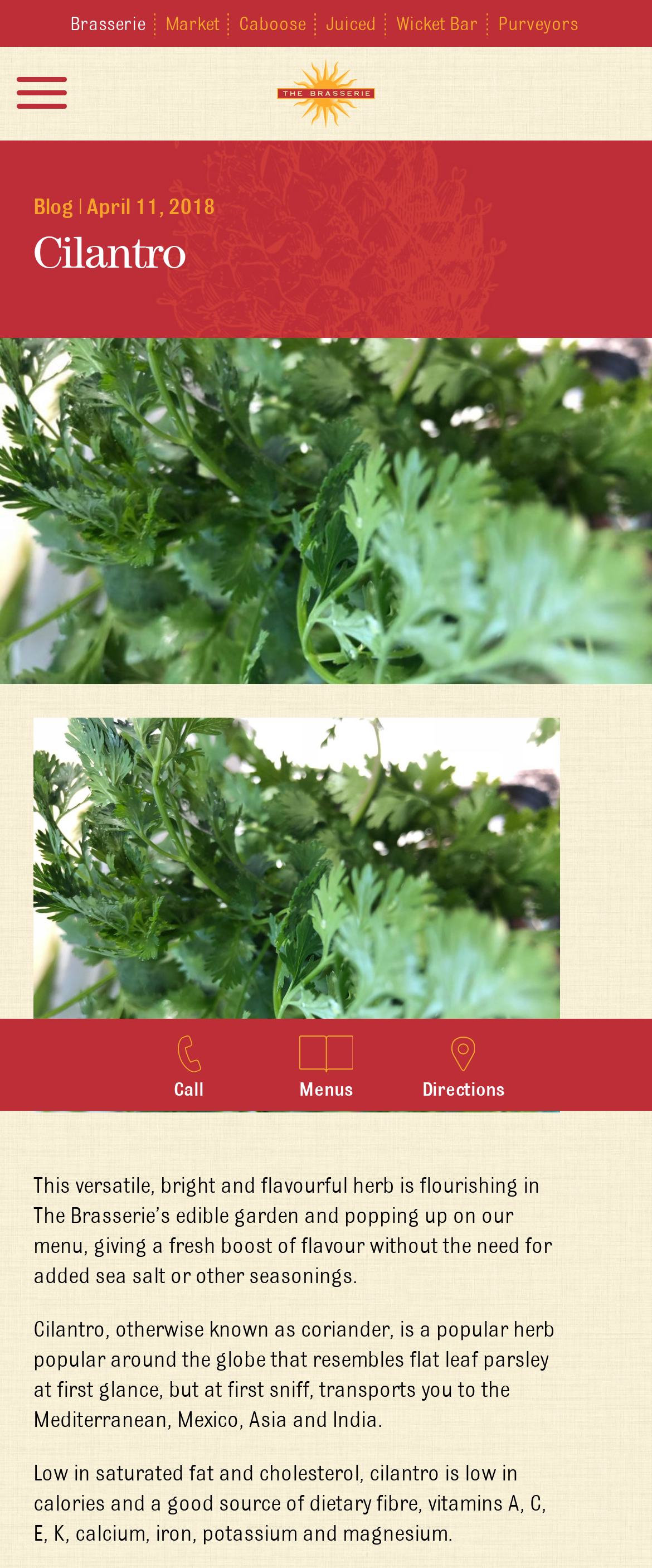Determine the bounding box of the UI element mentioned here: "Call". The coordinates must be in the format [left, top, right, bottom] with values ranging from 0 to 1.

[0.19, 0.66, 0.39, 0.702]